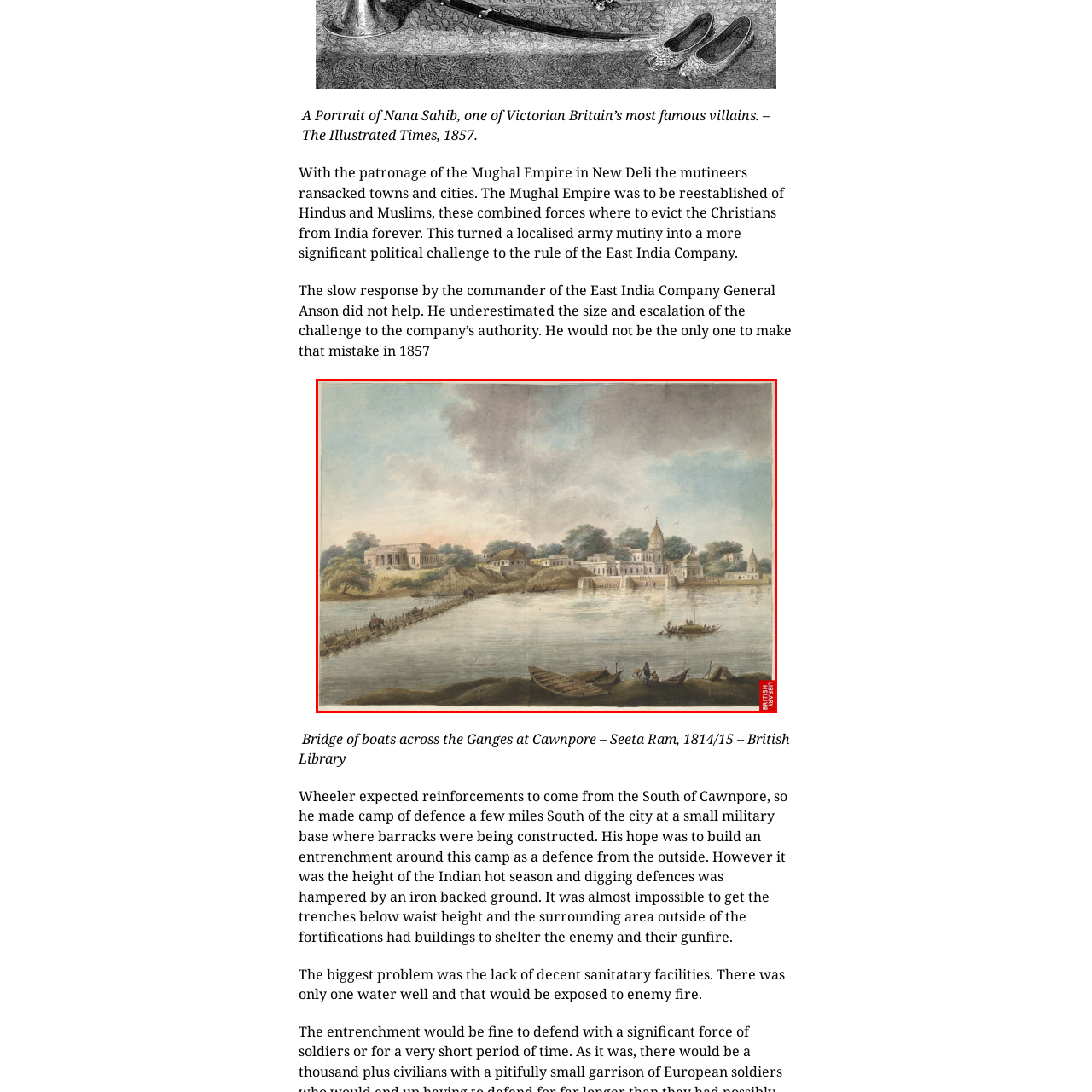Who is the attributed artist of the artwork?
Observe the image marked by the red bounding box and generate a detailed answer to the question.

The caption states that the image is an artwork attributed to Seeta Ram, which suggests that Seeta Ram is the artist who created the artwork, although it does not explicitly confirm authorship.